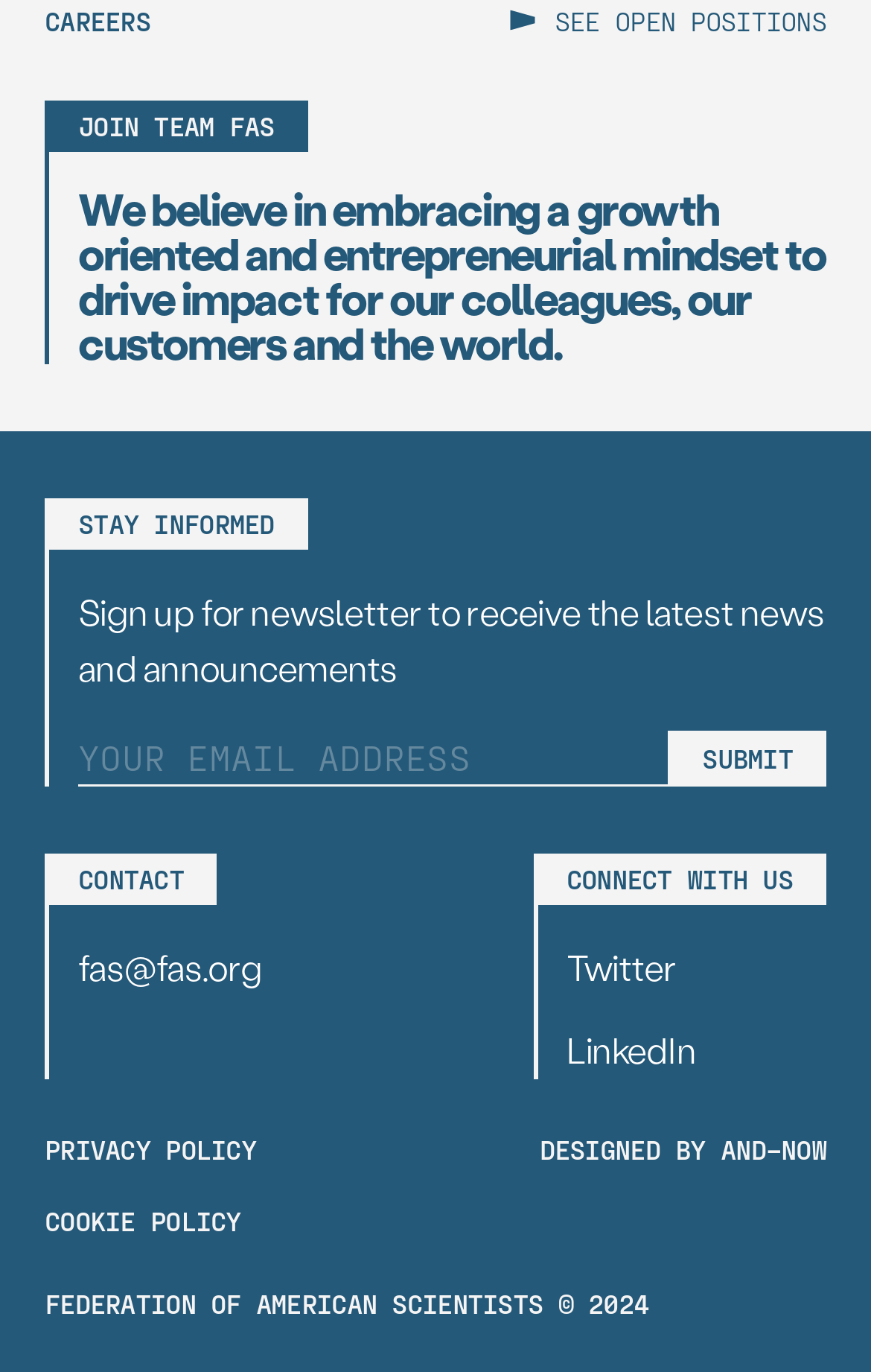Extract the bounding box coordinates of the UI element described by: "SEE OPEN POSITIONS". The coordinates should include four float numbers ranging from 0 to 1, e.g., [left, top, right, bottom].

[0.585, 0.004, 0.949, 0.024]